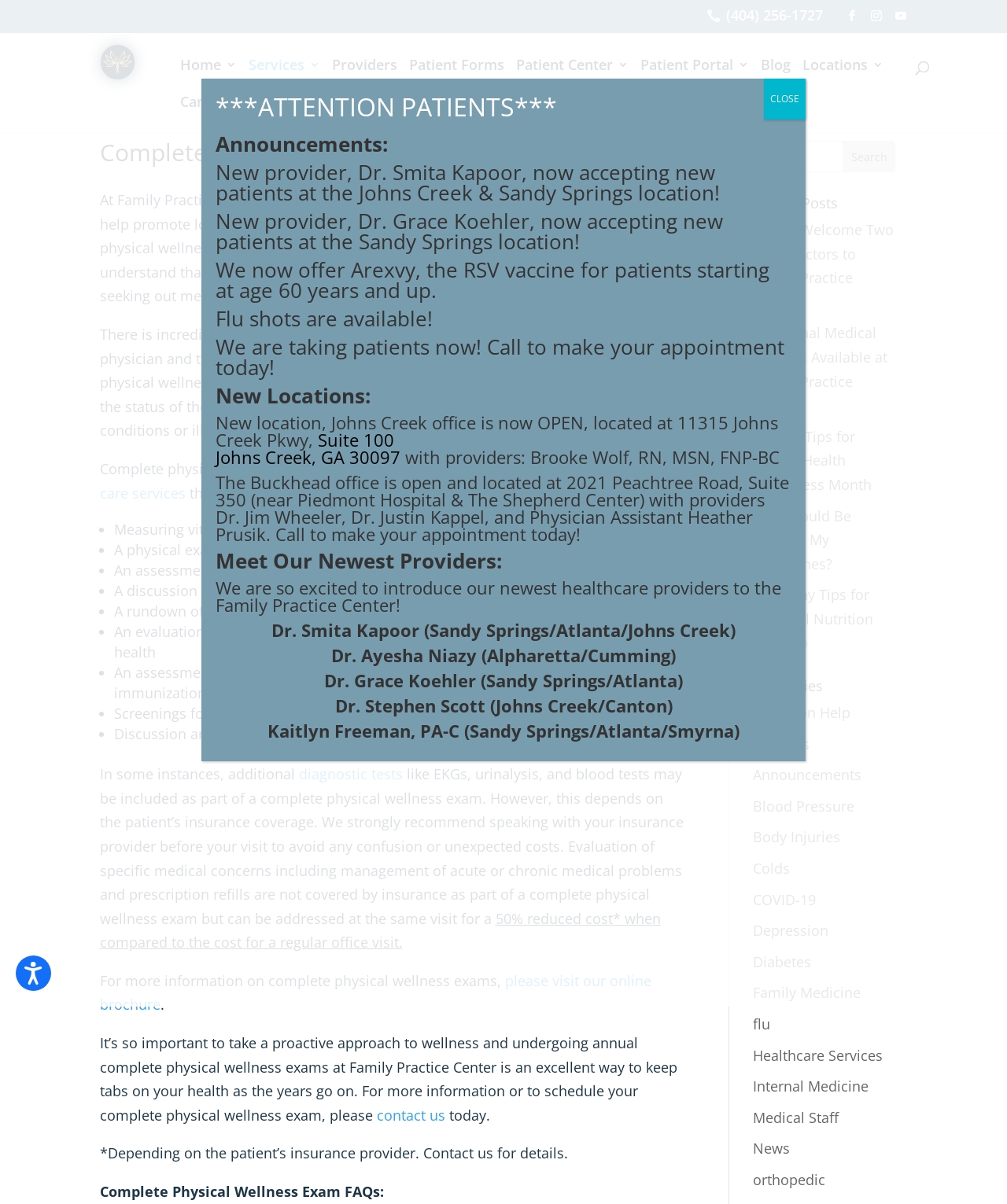How many preventative care services are included in a complete physical wellness exam?
Answer the question with a single word or phrase derived from the image.

15